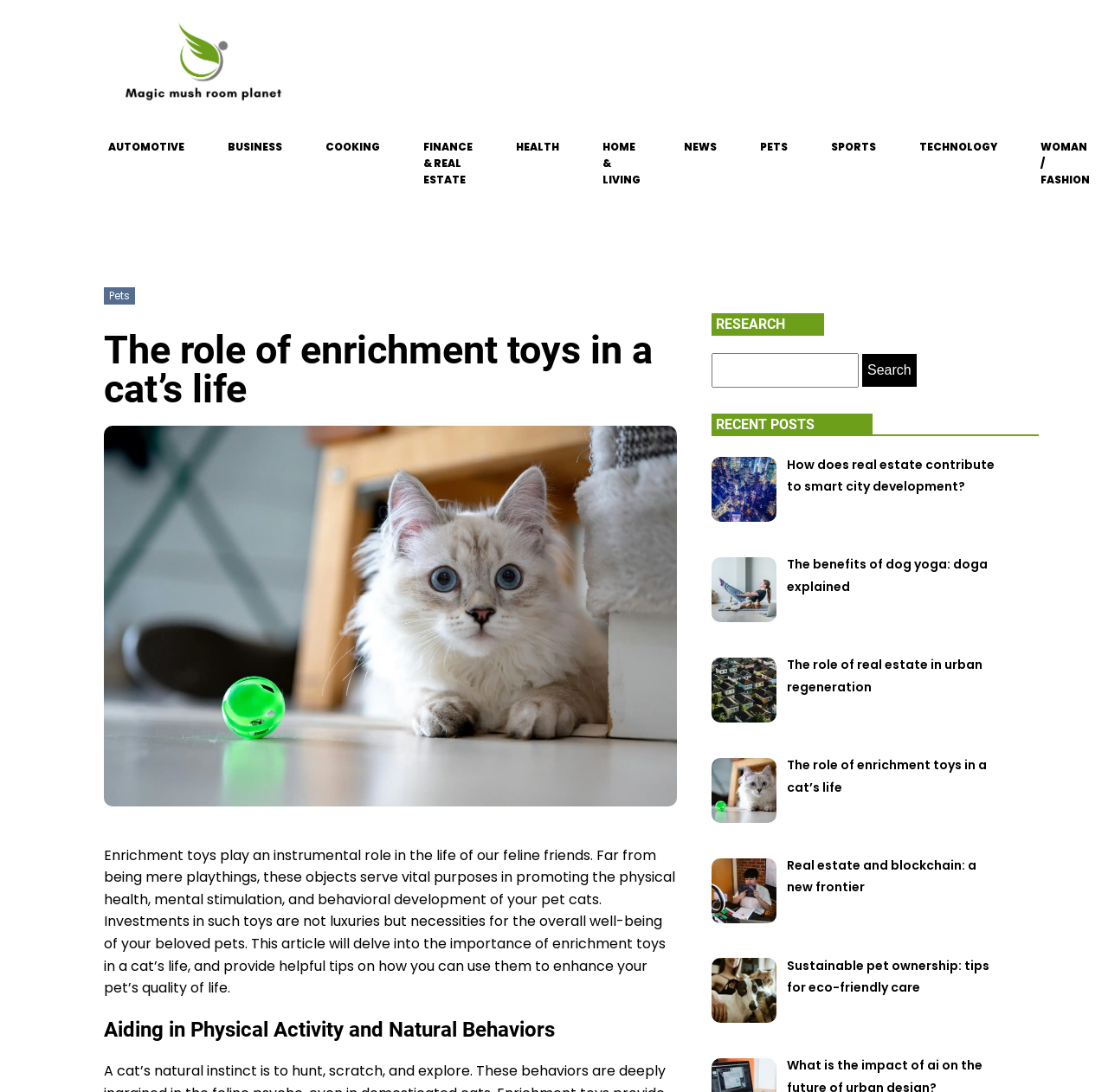Locate the coordinates of the bounding box for the clickable region that fulfills this instruction: "Click on the 'HEALTH' link".

[0.446, 0.111, 0.524, 0.158]